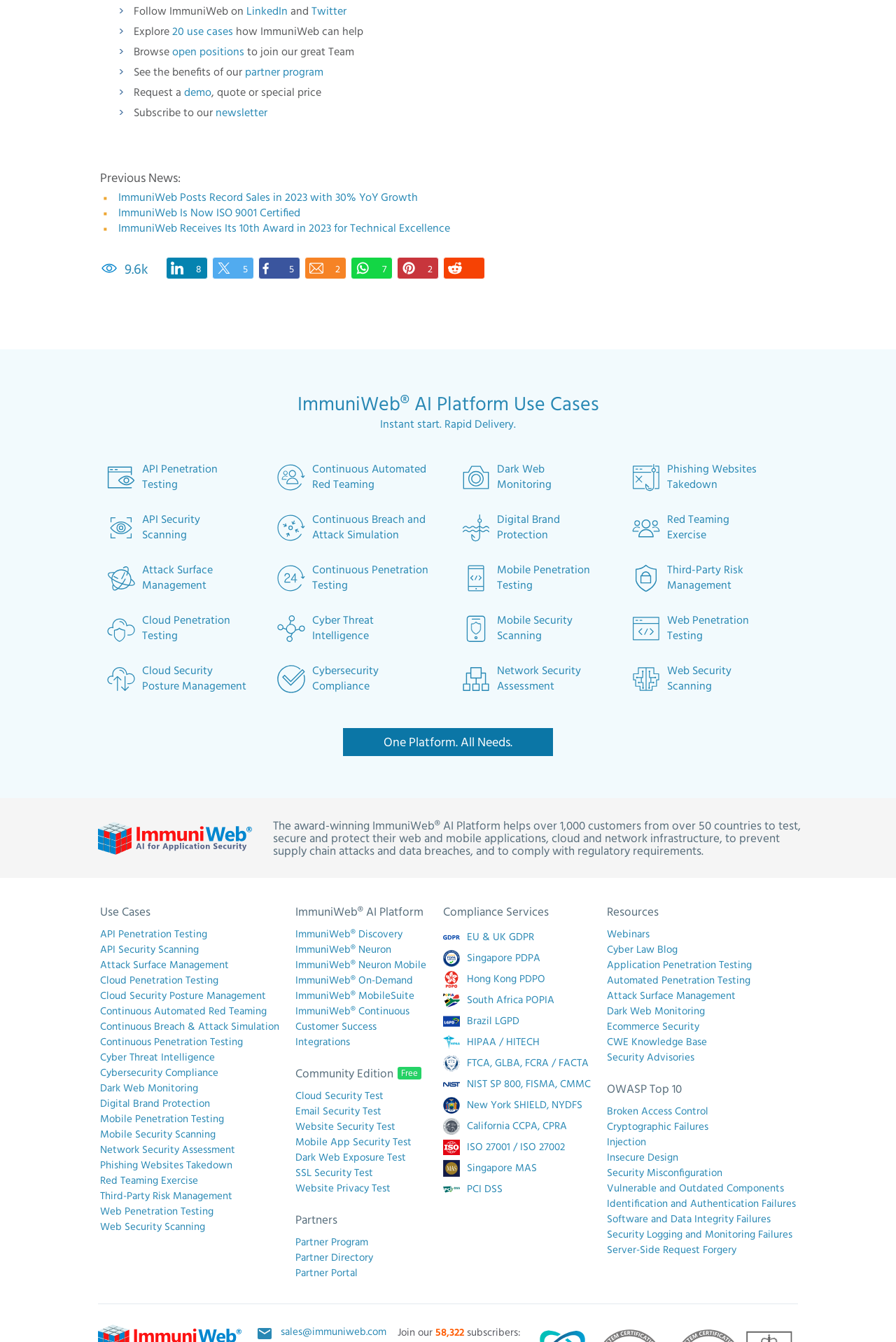Identify the bounding box coordinates for the element you need to click to achieve the following task: "Follow ImmuniWeb on LinkedIn". The coordinates must be four float values ranging from 0 to 1, formatted as [left, top, right, bottom].

[0.275, 0.002, 0.321, 0.014]